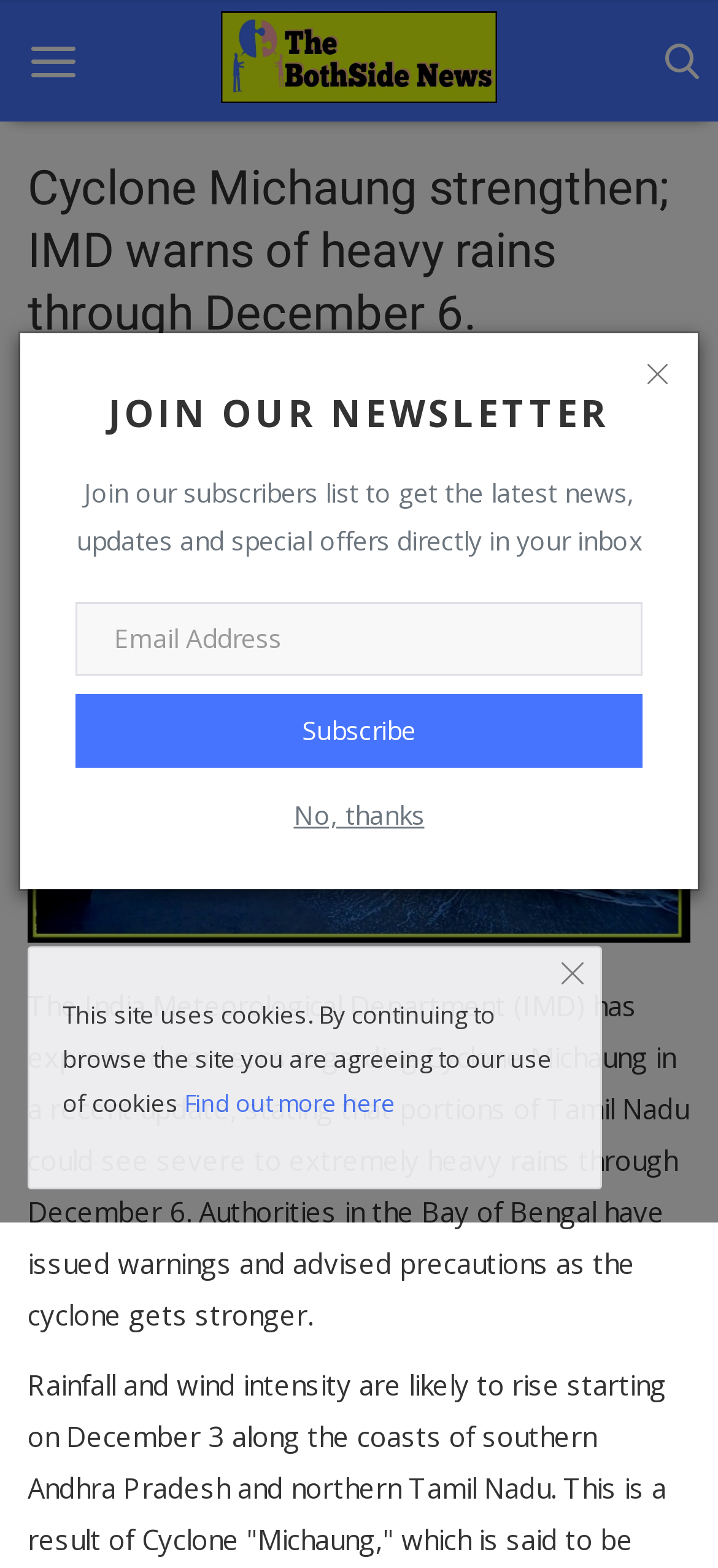Please determine the bounding box coordinates of the area that needs to be clicked to complete this task: 'Add to Reading List'. The coordinates must be four float numbers between 0 and 1, formatted as [left, top, right, bottom].

[0.587, 0.304, 0.908, 0.339]